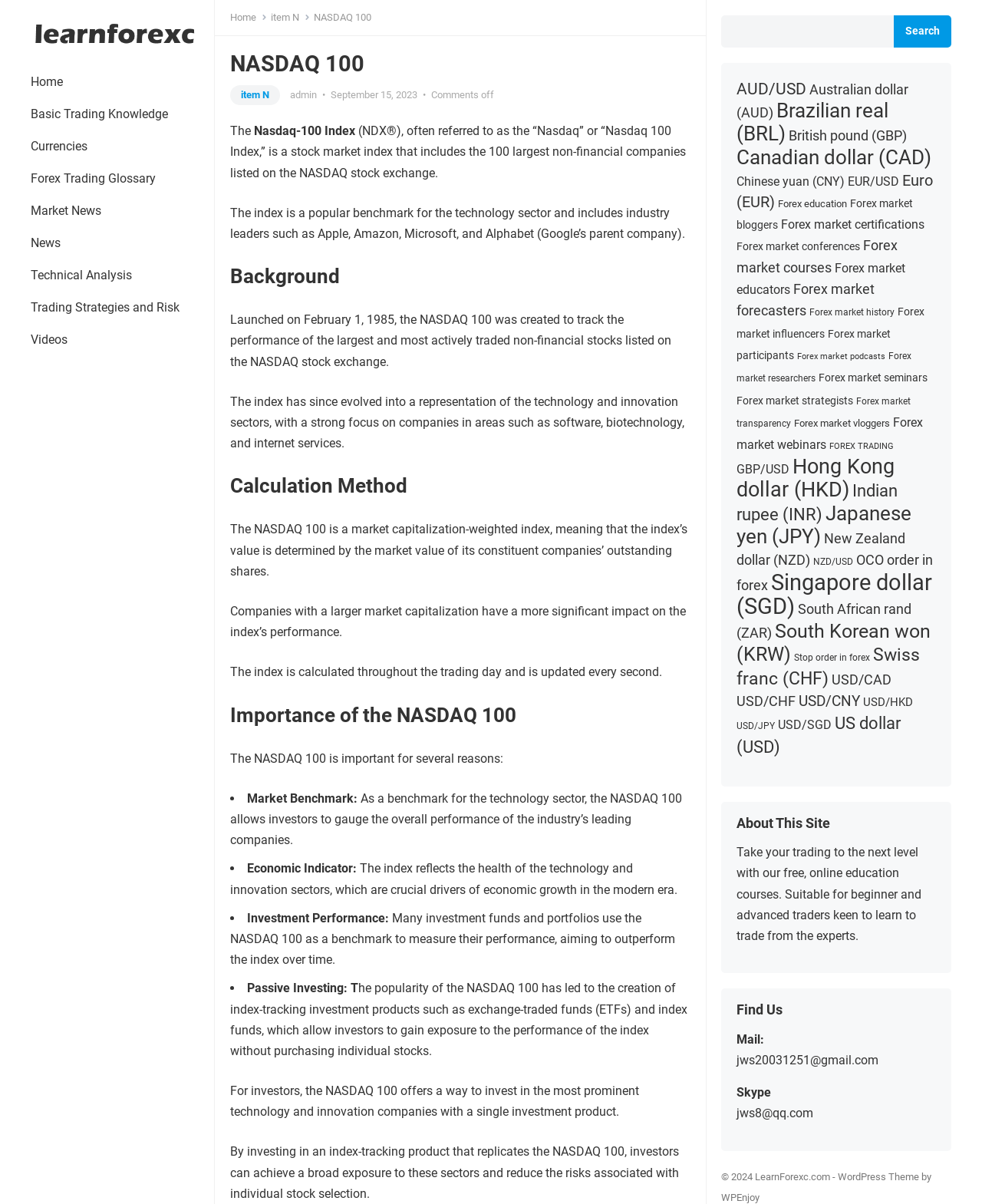When was the NASDAQ 100 launched?
Provide an in-depth and detailed explanation in response to the question.

The question is asking about the launch date of the NASDAQ 100. Based on the webpage, the answer can be found in the 'Background' section, which states that the NASDAQ 100 was launched on February 1, 1985.